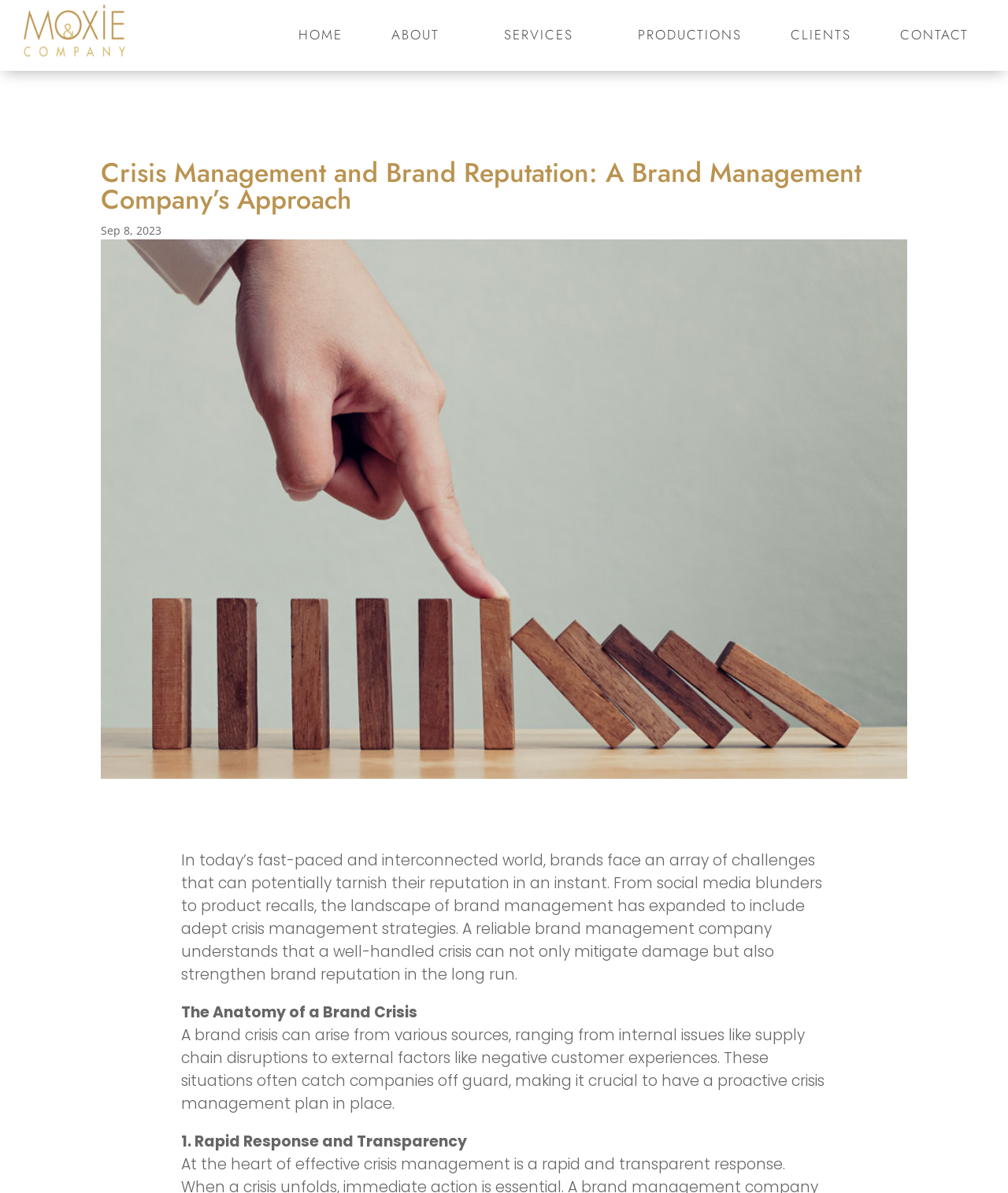What is the first step in handling a brand crisis?
Please give a detailed answer to the question using the information shown in the image.

The first step in handling a brand crisis is obtained from the StaticText element with the text '1. Rapid Response and Transparency', which is located below the subheading 'The Anatomy of a Brand Crisis'.